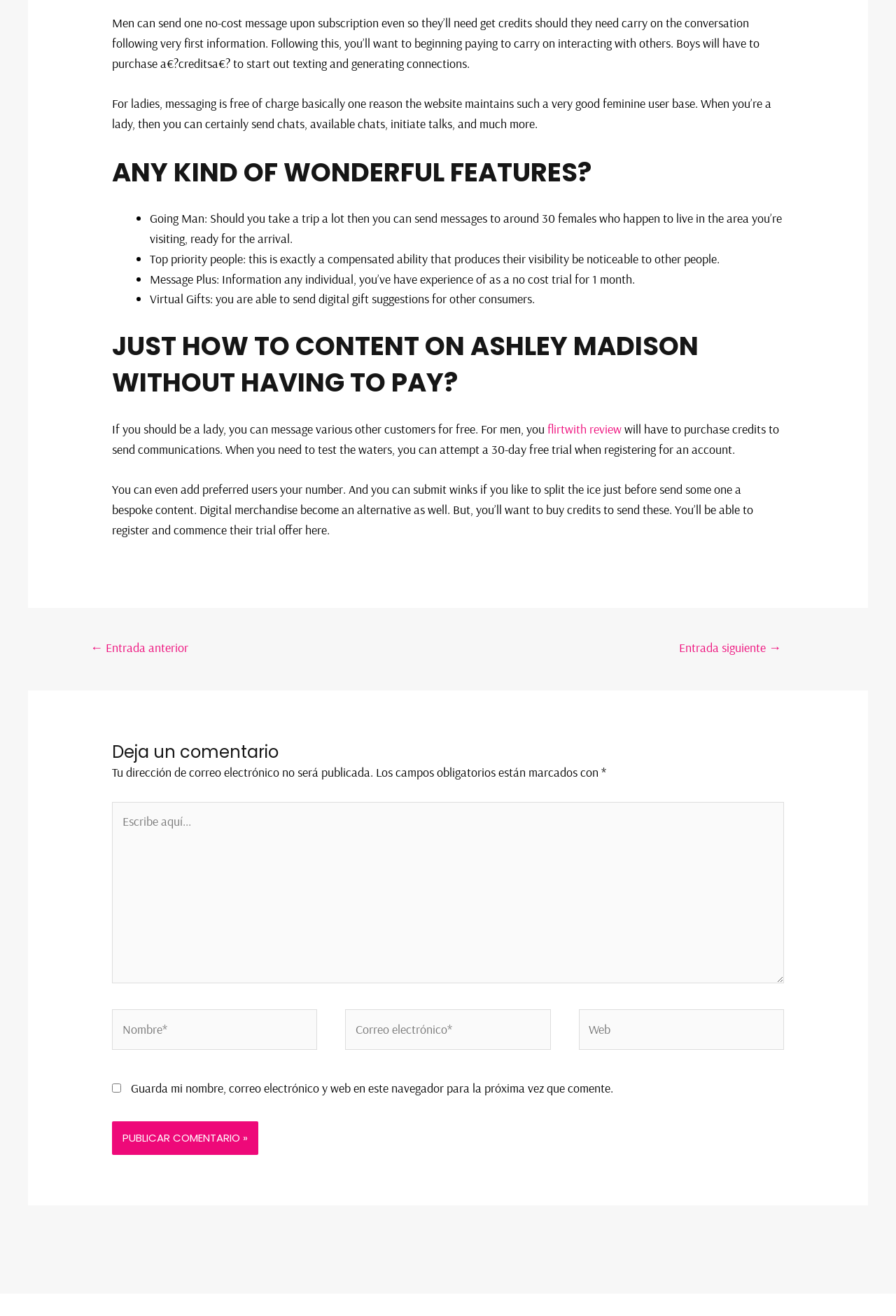Could you highlight the region that needs to be clicked to execute the instruction: "Click the 'Entrada siguiente →' link"?

[0.709, 0.482, 0.92, 0.504]